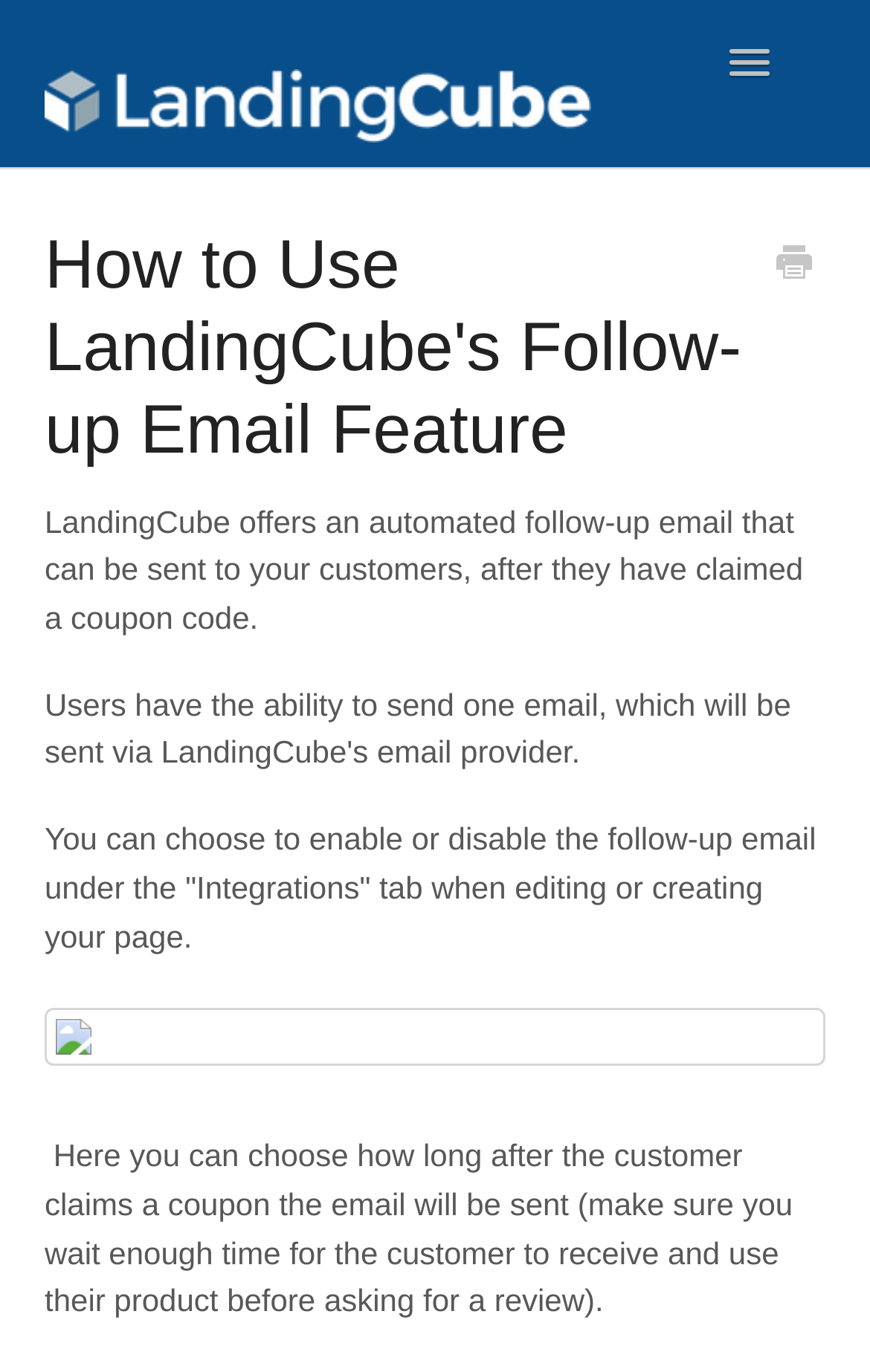What is the context of the follow-up email?
Look at the image and respond to the question as thoroughly as possible.

Based on the webpage, the follow-up email is sent to customers after they have claimed a coupon code, suggesting that the email is related to the customer's purchase or experience with the product.